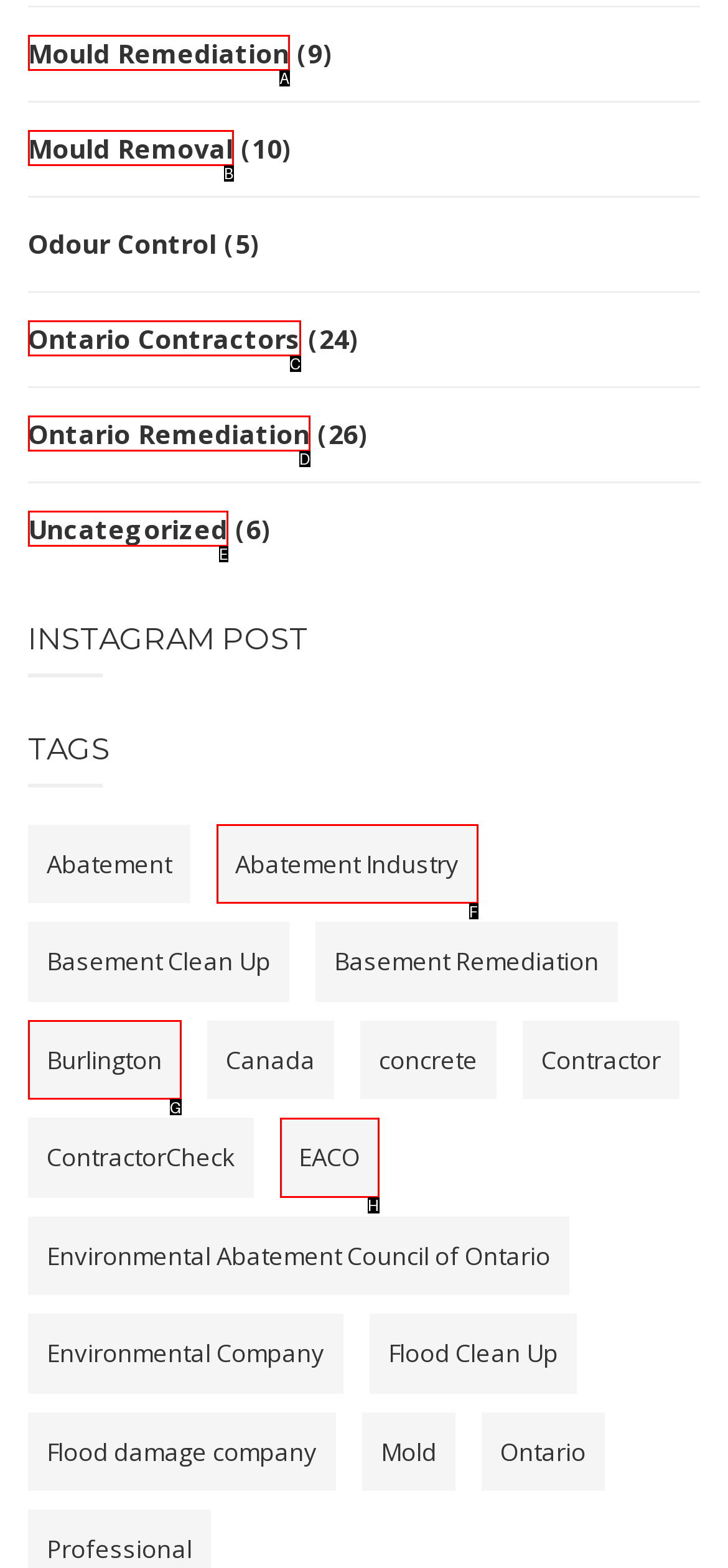Find the option that best fits the description: Ontario Contractors. Answer with the letter of the option.

C